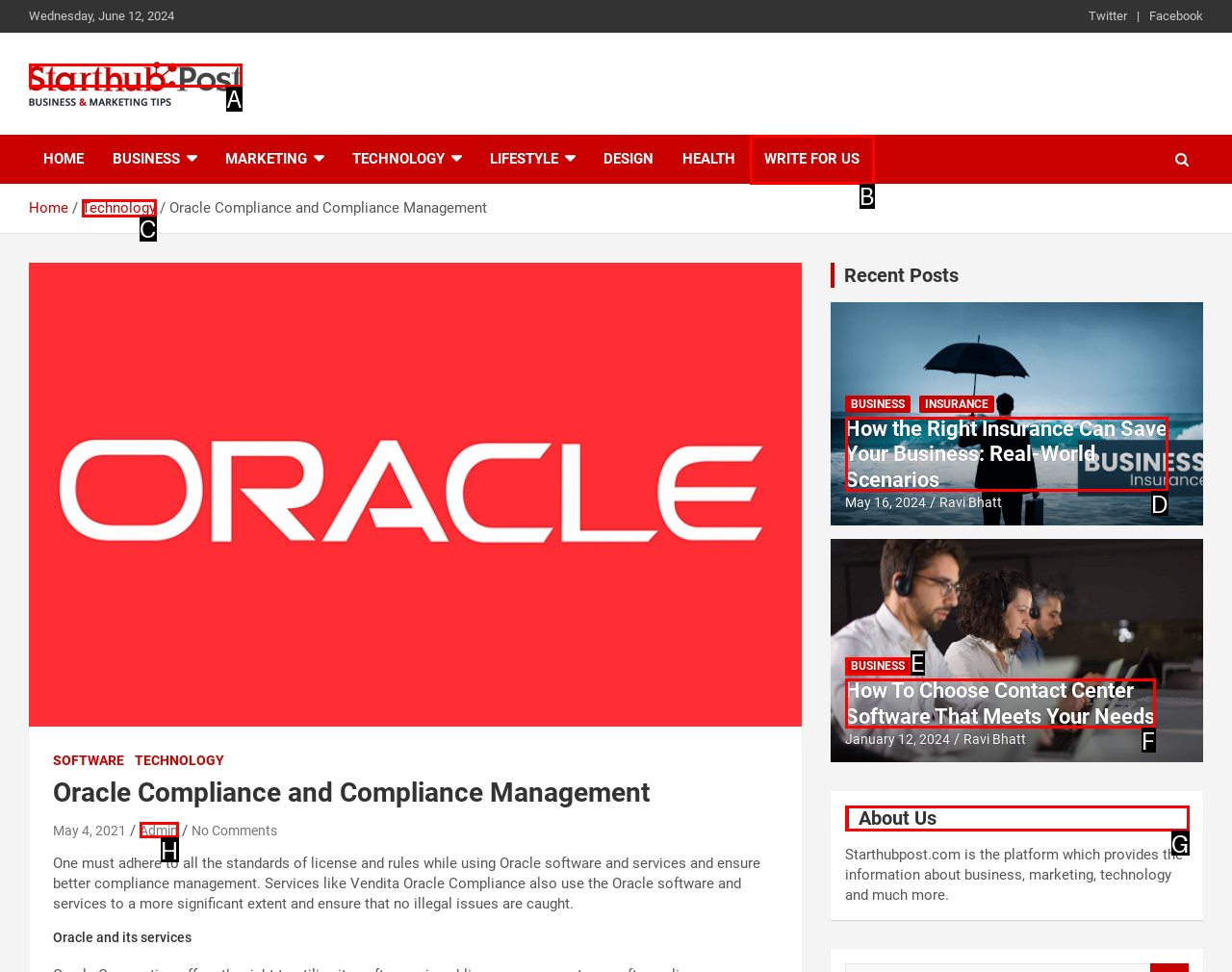Identify the letter of the UI element needed to carry out the task: Learn more about About Us
Reply with the letter of the chosen option.

G